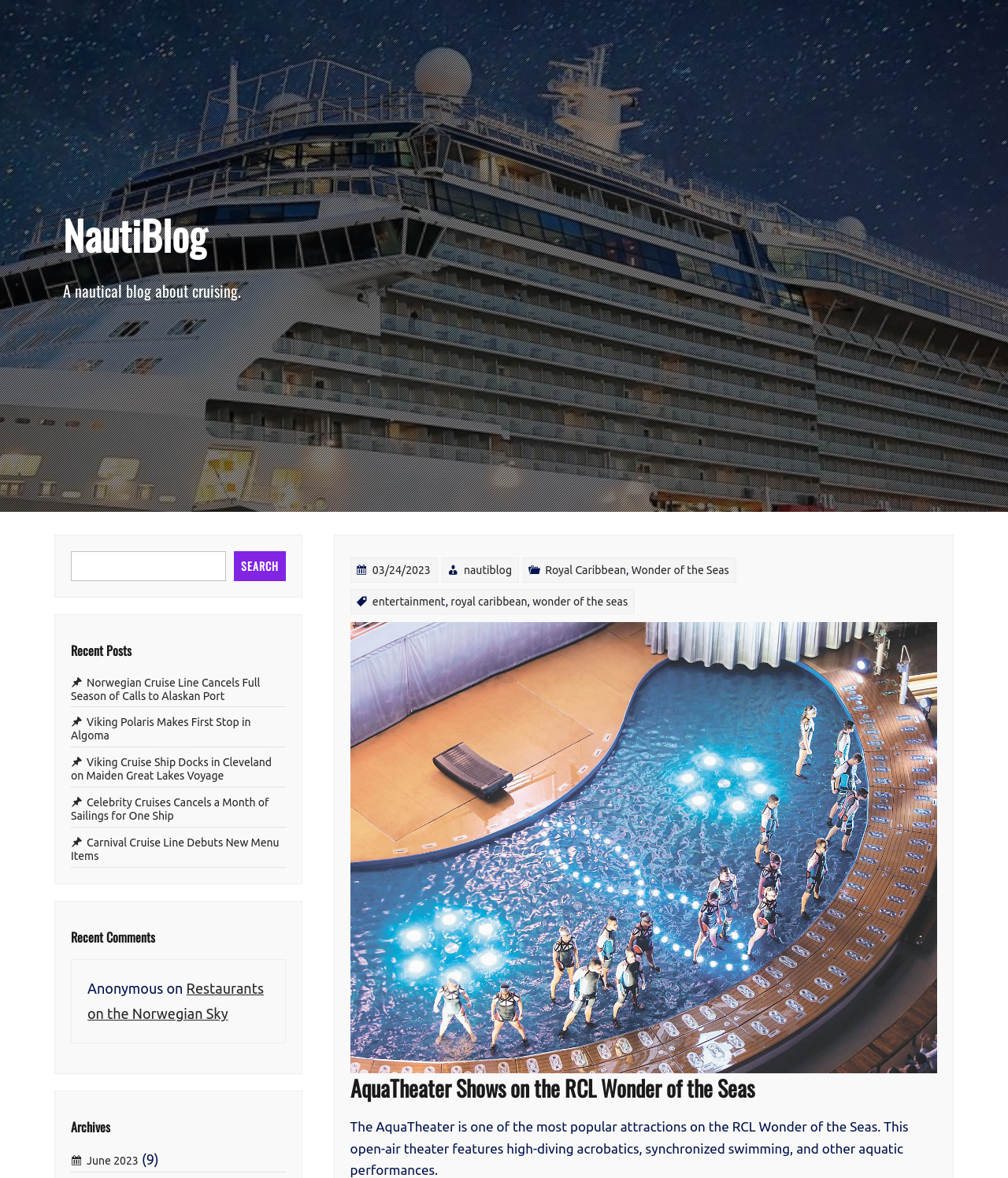Please find the bounding box coordinates of the element that you should click to achieve the following instruction: "Read about Norwegian Cruise Line Cancels Full Season of Calls to Alaskan Port". The coordinates should be presented as four float numbers between 0 and 1: [left, top, right, bottom].

[0.07, 0.573, 0.283, 0.597]